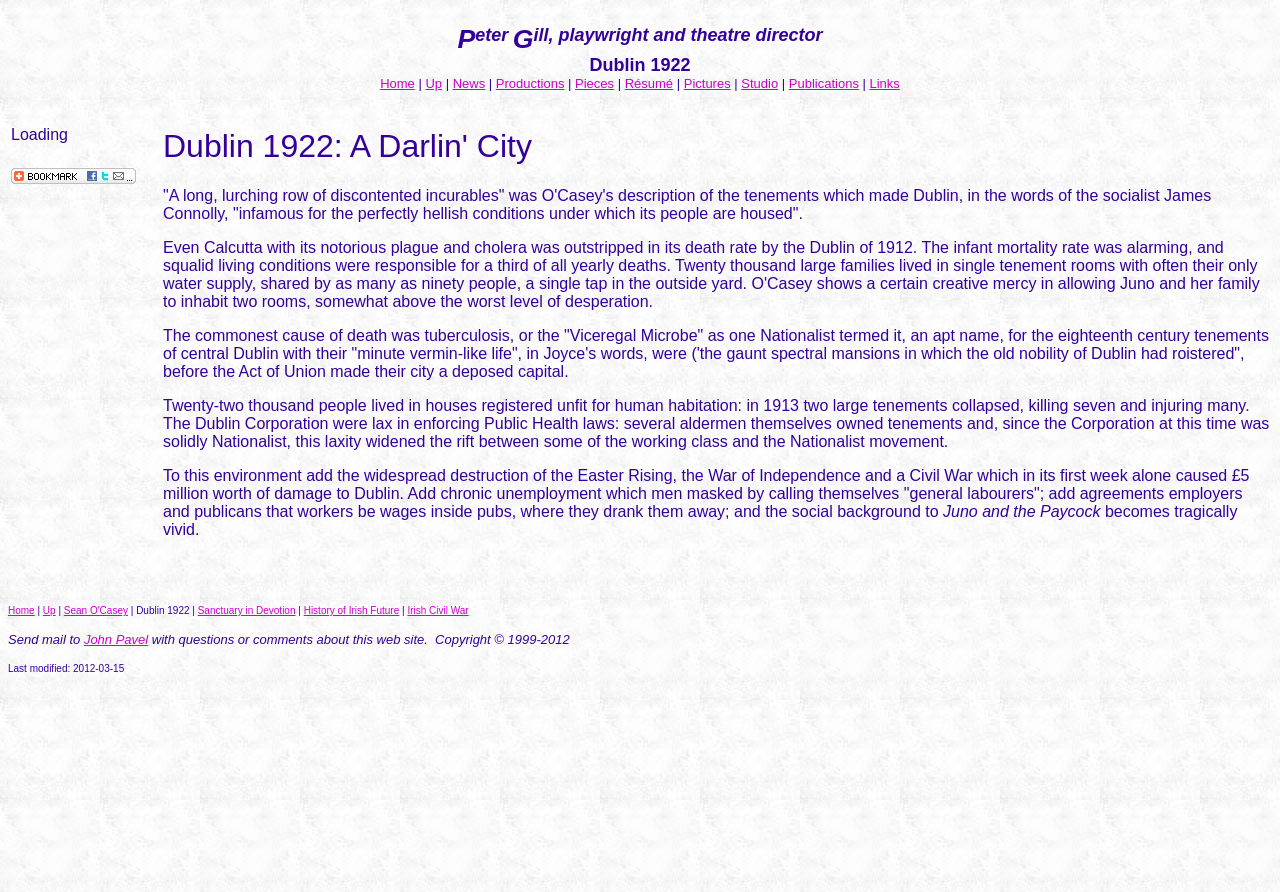Can you specify the bounding box coordinates for the region that should be clicked to fulfill this instruction: "Send mail to John Pavel".

[0.066, 0.708, 0.116, 0.725]